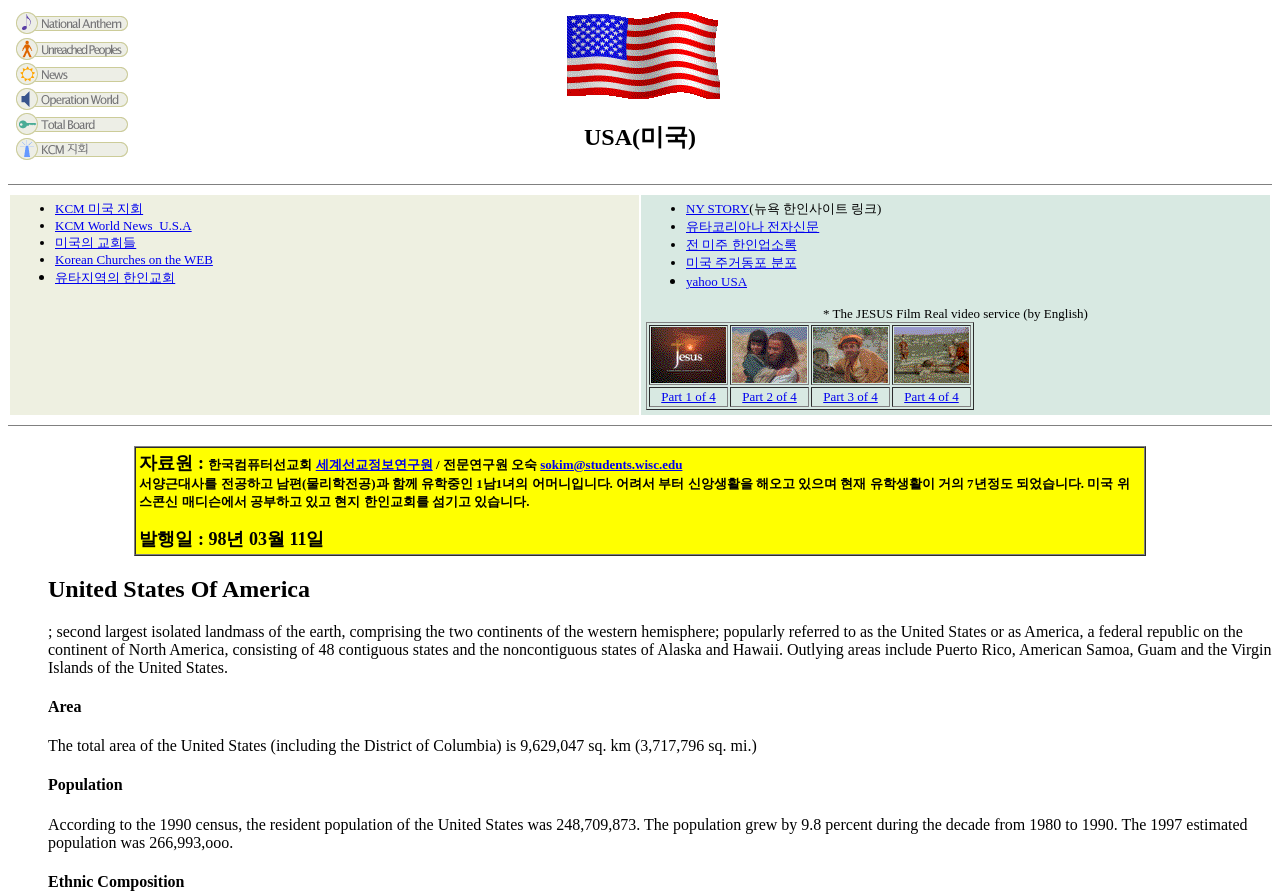Describe the webpage meticulously, covering all significant aspects.

The webpage is titled "USA Mission Map" and appears to be a resource page for Korean Christians living in the United States. At the top of the page, there is a table with three columns, each containing a series of links and images. The first column has links to various Korean Christian organizations and news sources, including "KCM USA" and "Korean Churches on the WEB". The second column has a heading "USA(미국)" and an image, followed by a list of links to Korean Christian resources in the US. The third column is empty.

Below the table, there is a horizontal separator, followed by another table with two columns. The first column has a list of links to various Korean Christian resources, including "KCM World News_U.S.A" and "NY STORY". The second column has a list of links to other resources, including "yahoo USA" and "* The JESUS Film Real video service (by English)".

Further down the page, there is a table with four columns, each containing a series of links and images. The links appear to be related to a video series, with titles such as "Part 1 of 4" and "Part 2 of 4".

Below this table, there is another horizontal separator, followed by a heading that reads "자료원 : 한국컴퓨터선교회 세계선교정보연구원 / 전문연구원 오숙 sokim@students.wisc.edu ...". This section appears to be a biography of a Korean Christian researcher, with links to her email address and other resources.

Finally, at the bottom of the page, there are two headings: "United States Of America" and a longer text that describes the United States as a federal republic on the continent of North America.